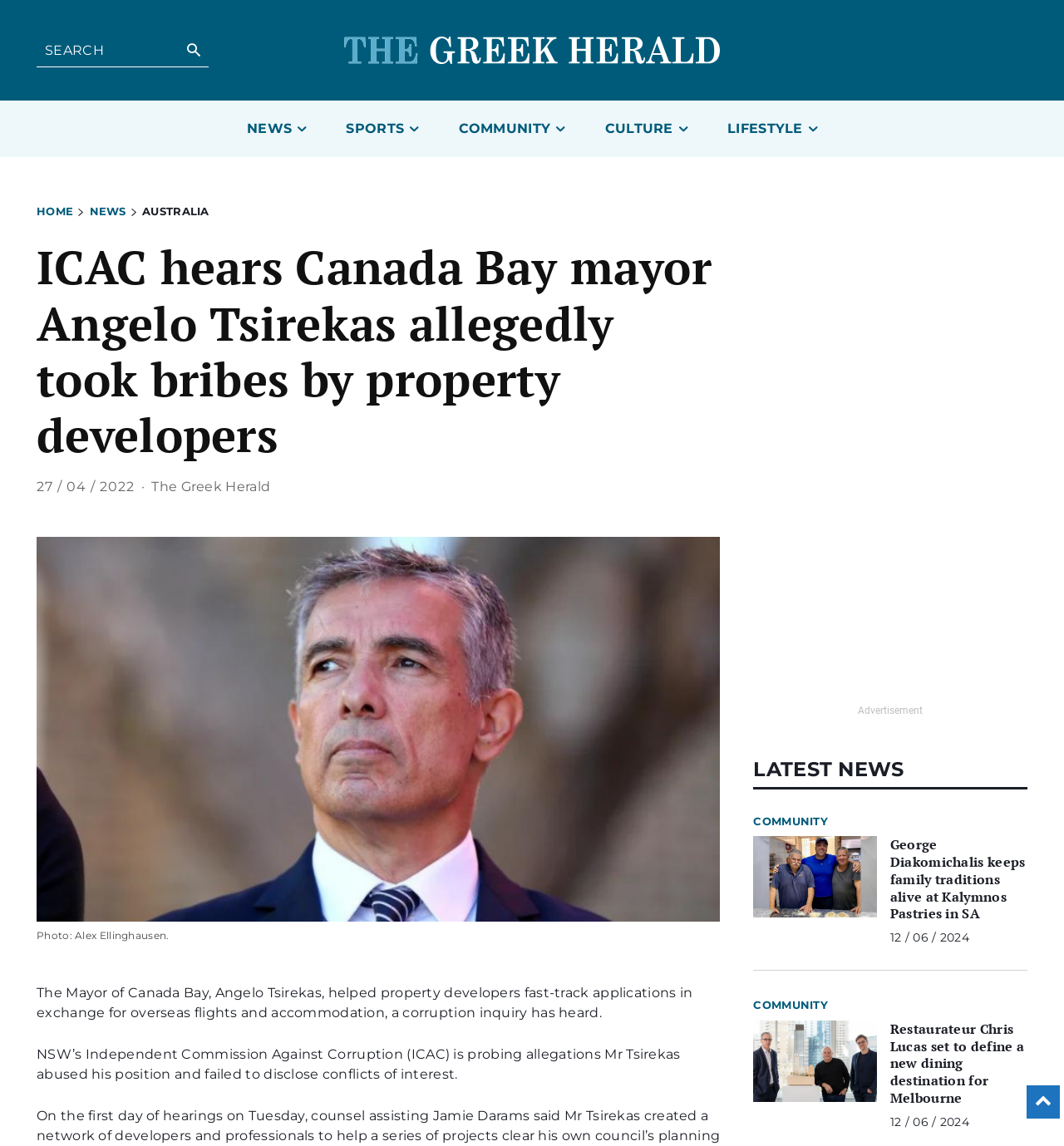Determine the bounding box coordinates of the UI element described below. Use the format (top-left x, top-left y, bottom-right x, bottom-right y) with floating point numbers between 0 and 1: parent_node: SEARCH name="s" placeholder=""

[0.058, 0.091, 0.922, 0.113]